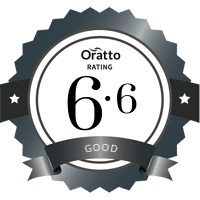What is the word inscribed below the rating?
Answer briefly with a single word or phrase based on the image.

GOOD